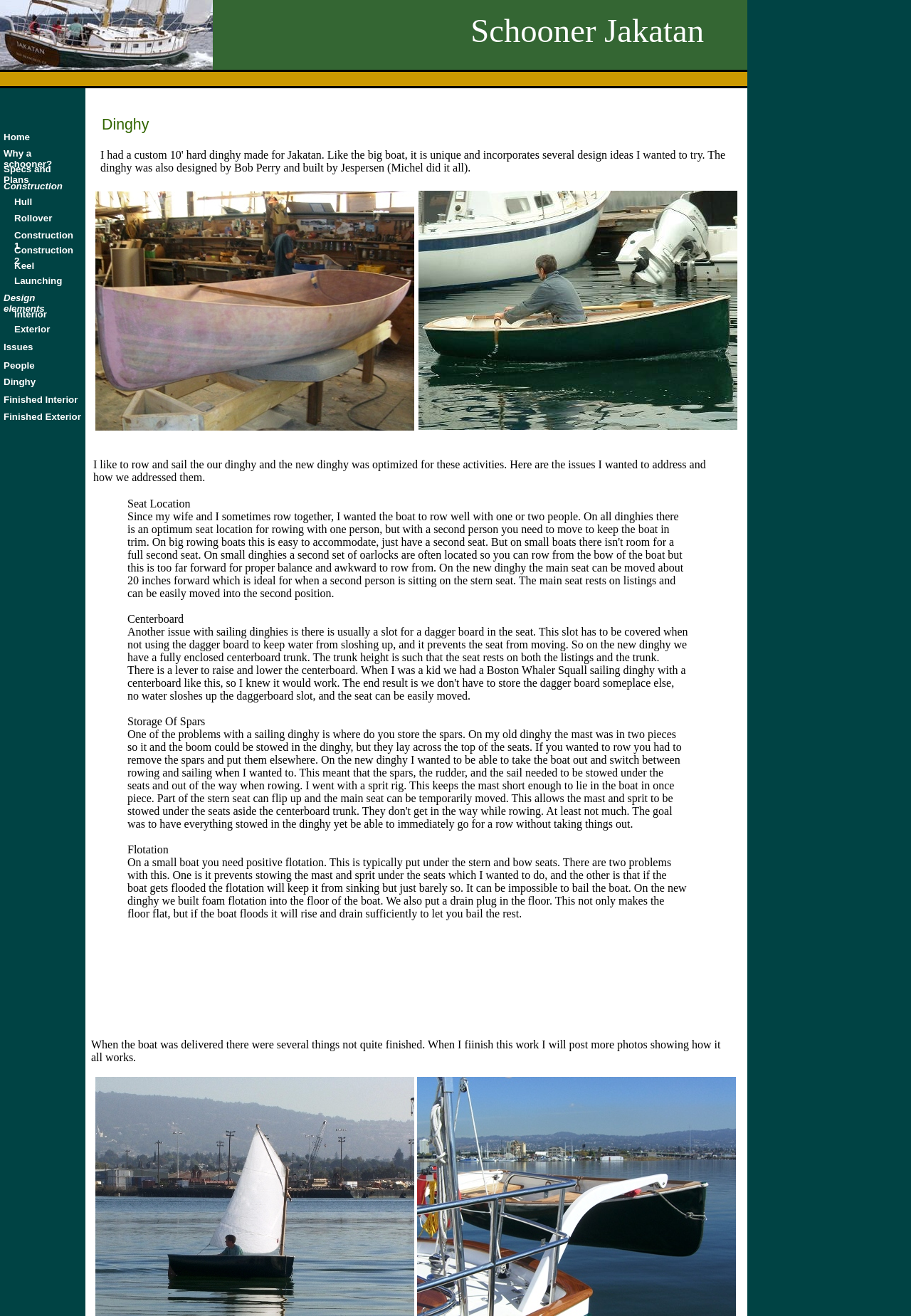What is the status of the work on the dinghy?
Please use the image to provide a one-word or short phrase answer.

Not fully finished